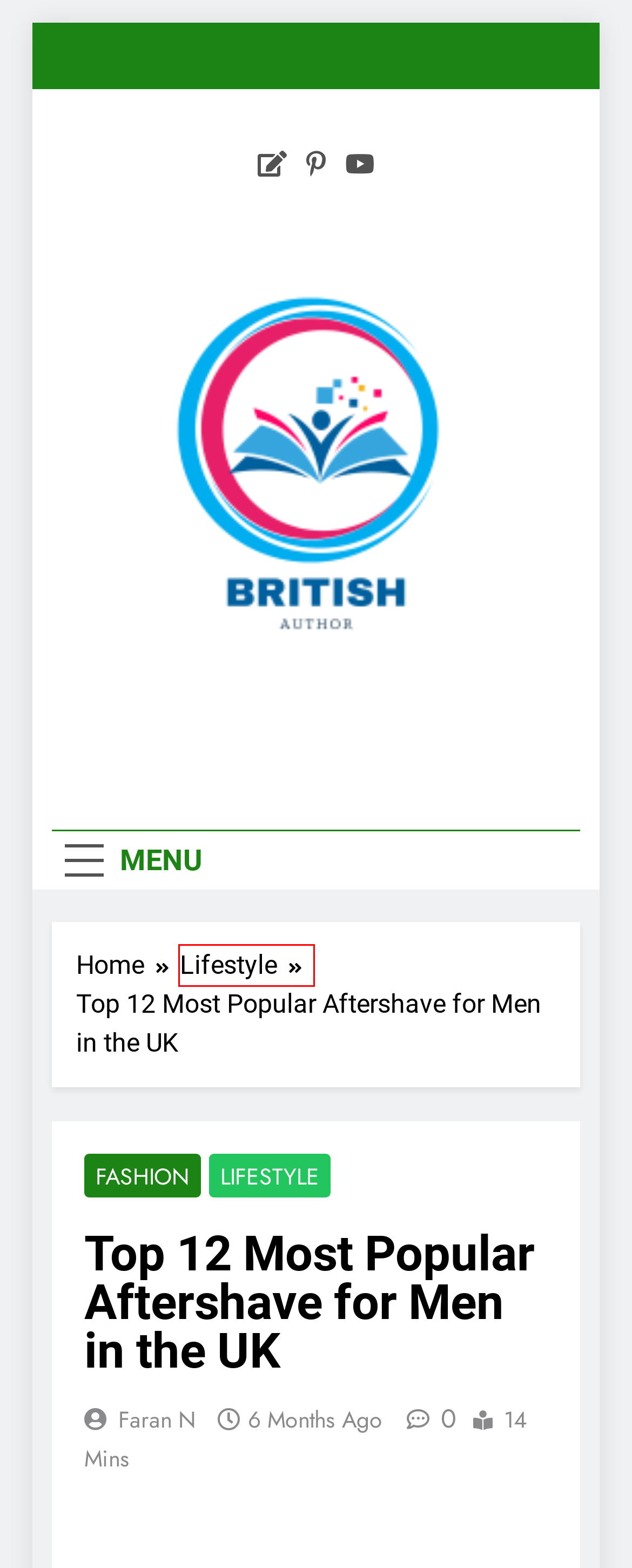You have a screenshot of a webpage with a red rectangle bounding box around a UI element. Choose the best description that matches the new page after clicking the element within the bounding box. The candidate descriptions are:
A. British Author, Share Your UK Picks - This is Blog for Authors
B. Category: Fashion - British Author
C. Category: Lifestyle - British Author
D. Terms and Conditions - British Author
E. Contact Us - British Author
F. The 10 Best Halloween Costumes 2023 - British Author
G. Best Duvets UK You Can Buy in 2024 - British Author
H. Author: Faran N - British Author

C